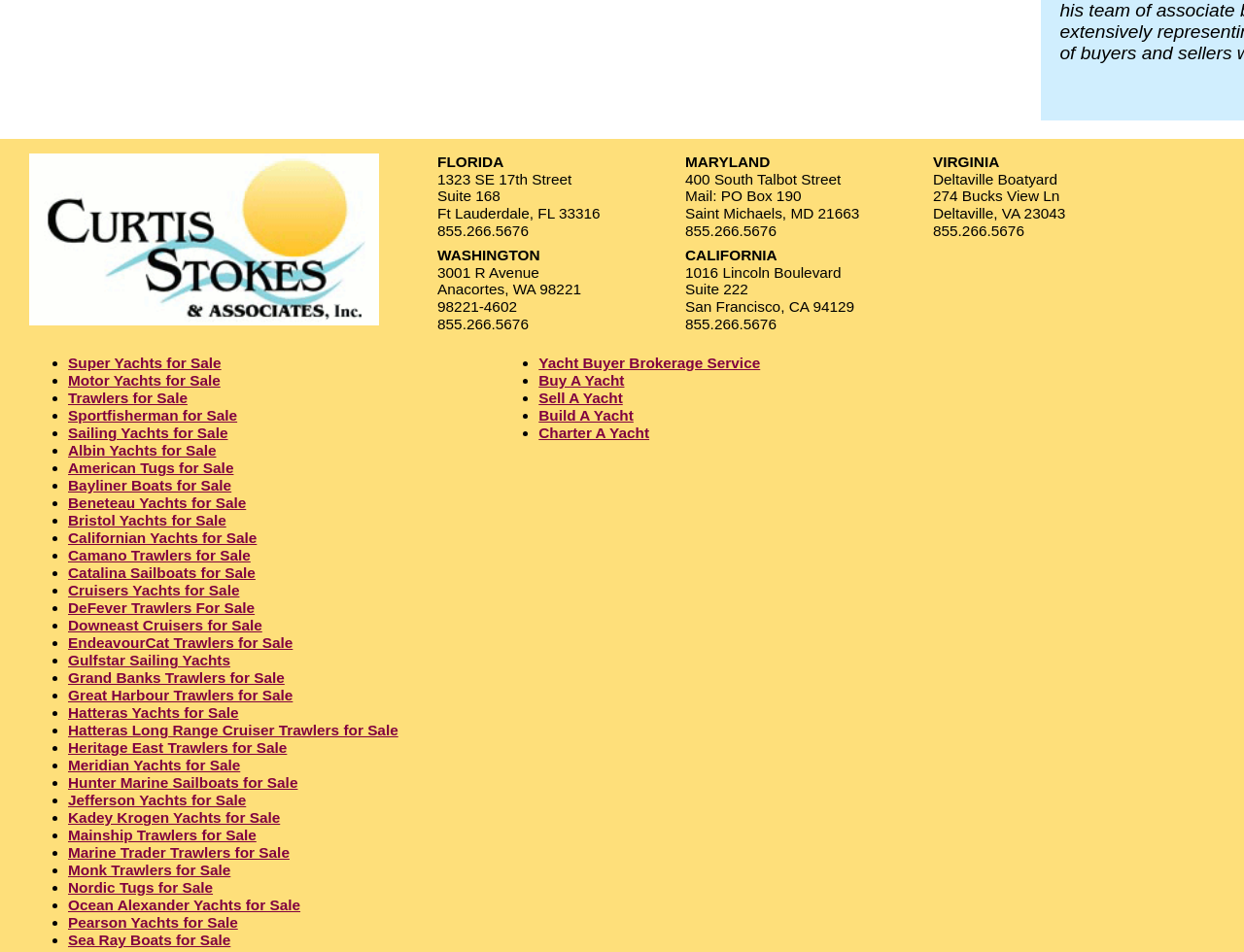Answer the following in one word or a short phrase: 
What type of yachts are listed for sale?

Super Yachts, Motor Yachts, Trawlers, etc.